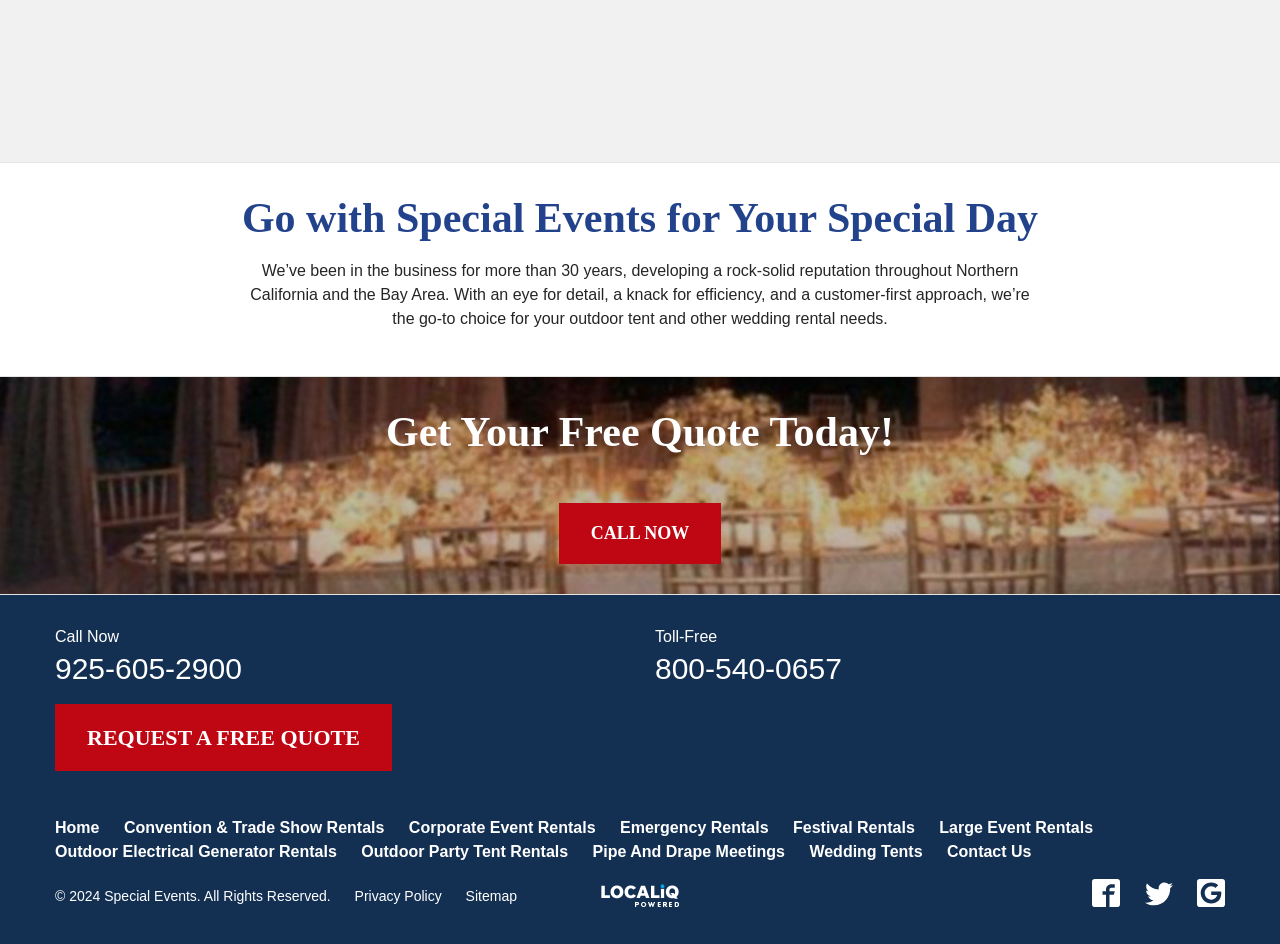Determine the bounding box coordinates of the clickable region to execute the instruction: "Request a free quote". The coordinates should be four float numbers between 0 and 1, denoted as [left, top, right, bottom].

[0.043, 0.745, 0.306, 0.816]